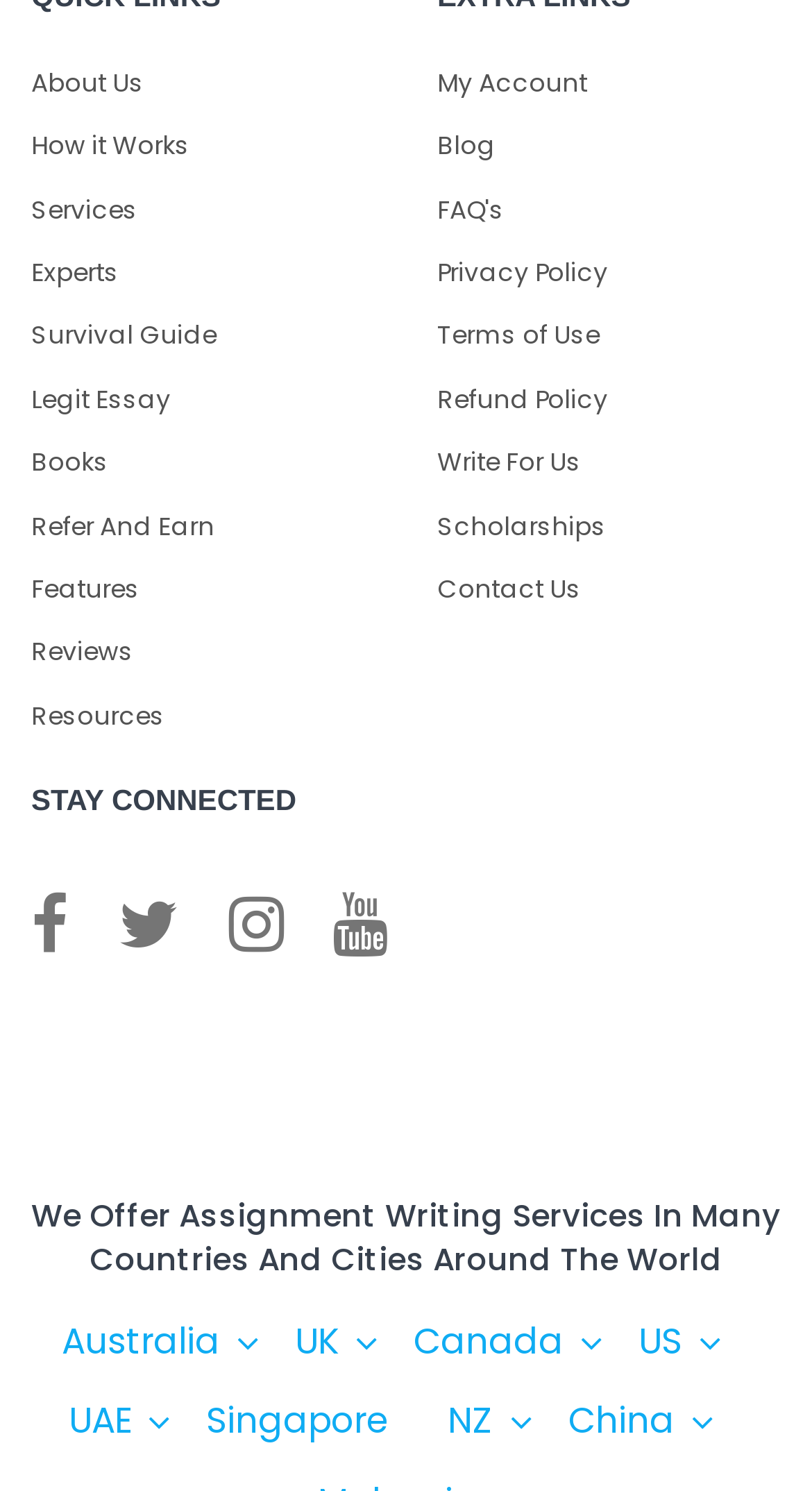What is the last country listed for assignment writing services?
Look at the image and respond with a one-word or short-phrase answer.

China